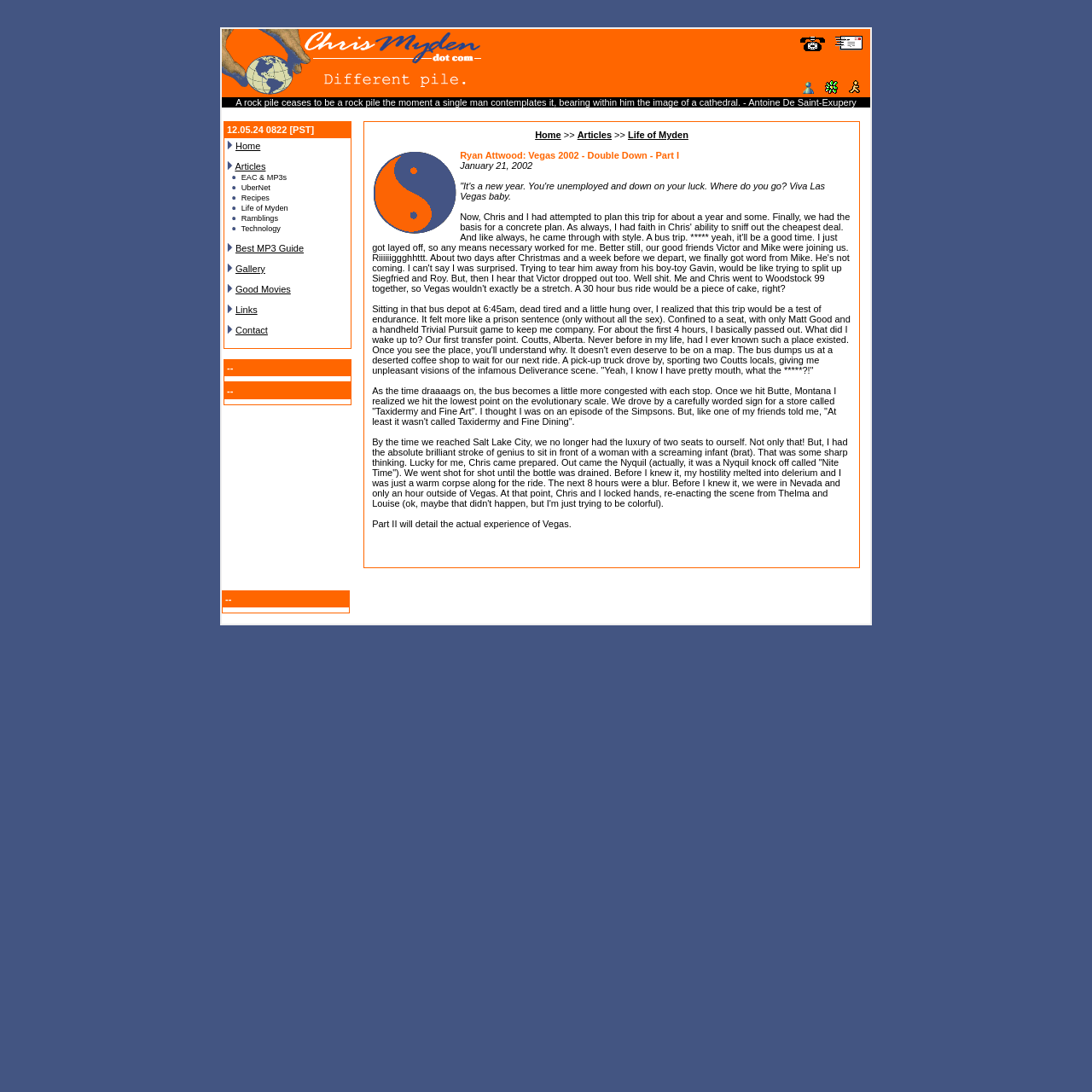Use a single word or phrase to answer the question:
How many images are on the webpage?

5